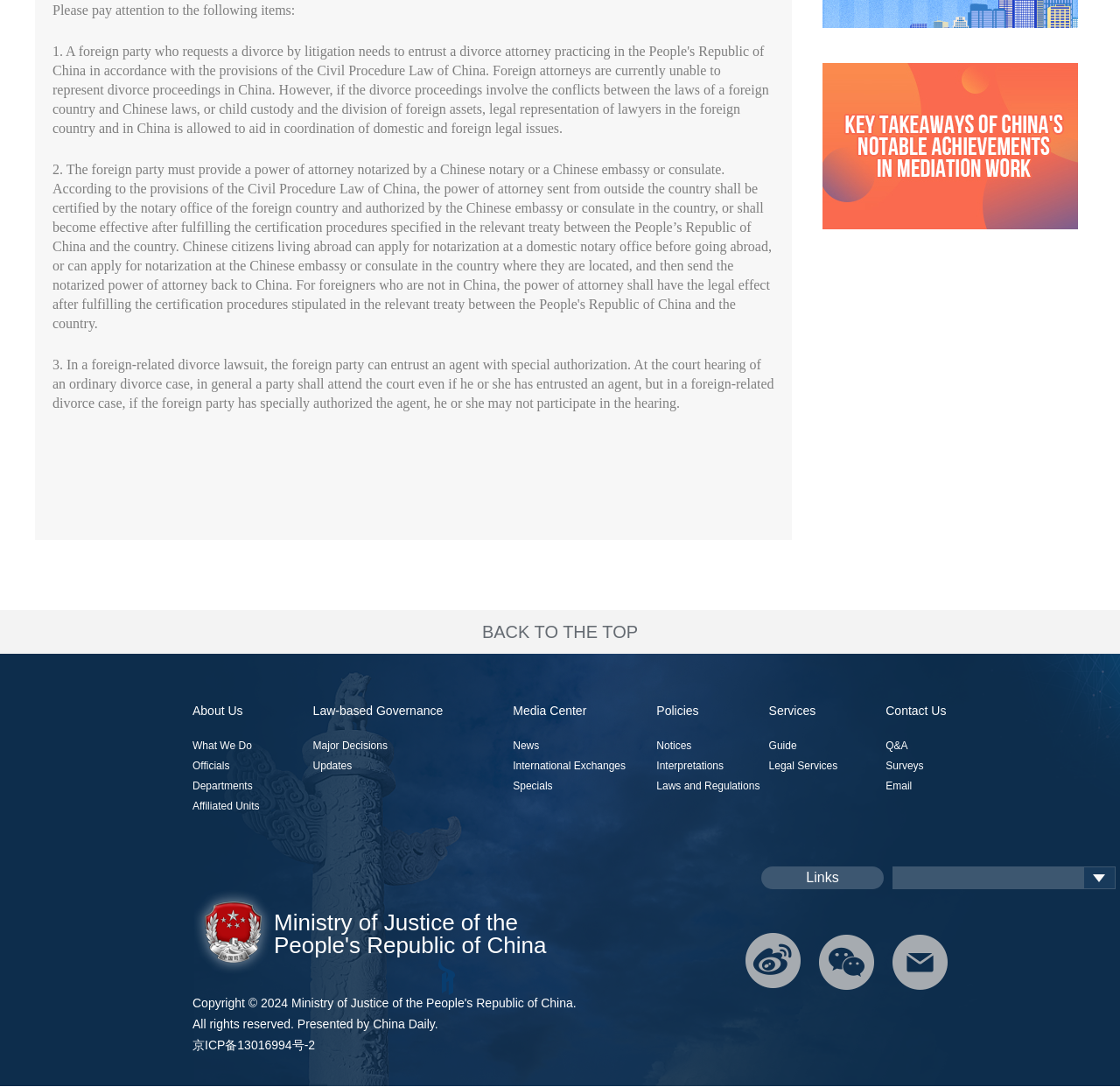Given the element description: "Departments", predict the bounding box coordinates of this UI element. The coordinates must be four float numbers between 0 and 1, given as [left, top, right, bottom].

[0.172, 0.717, 0.226, 0.729]